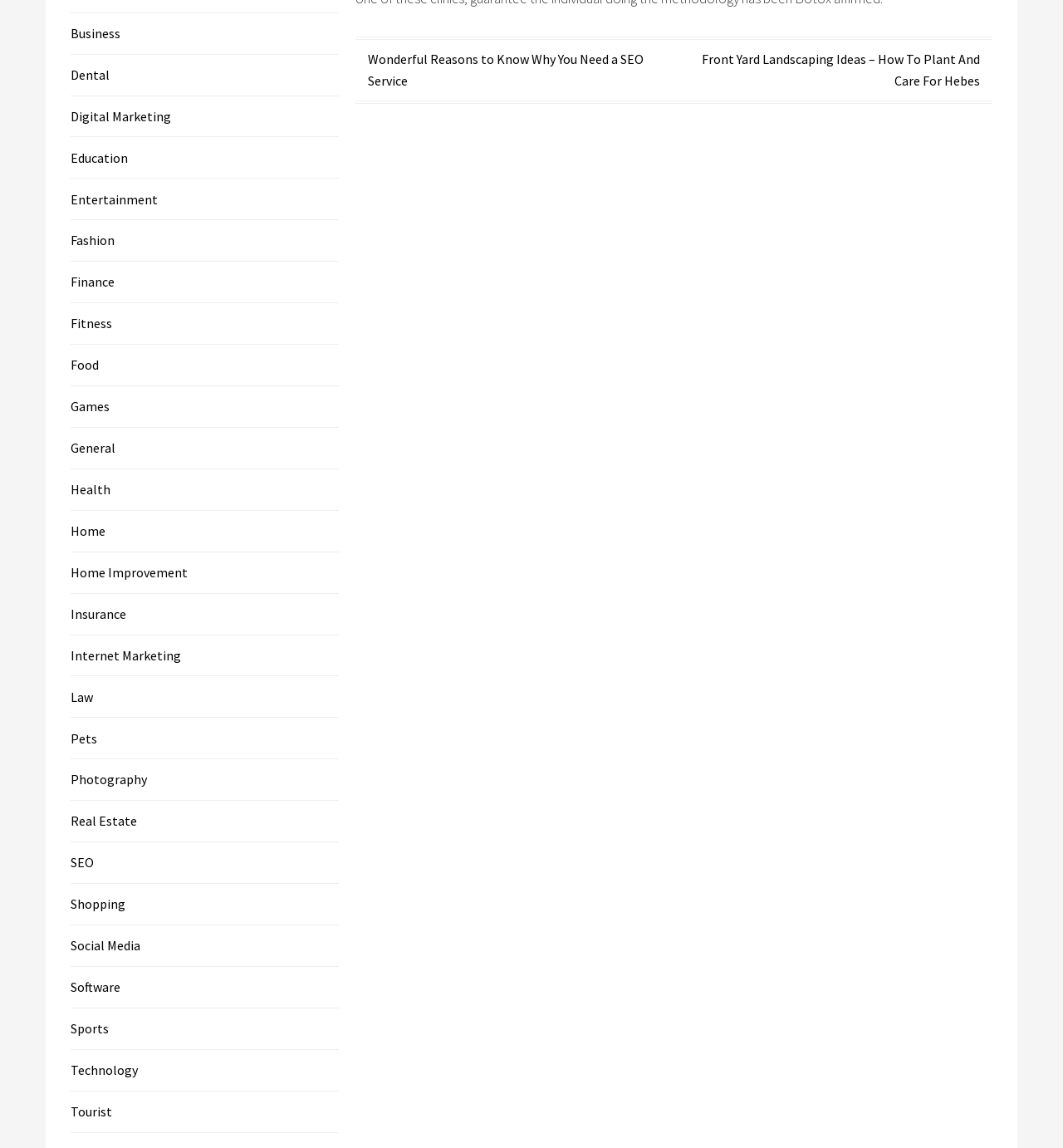Answer the question in one word or a short phrase:
Is there a category for Sports?

Yes